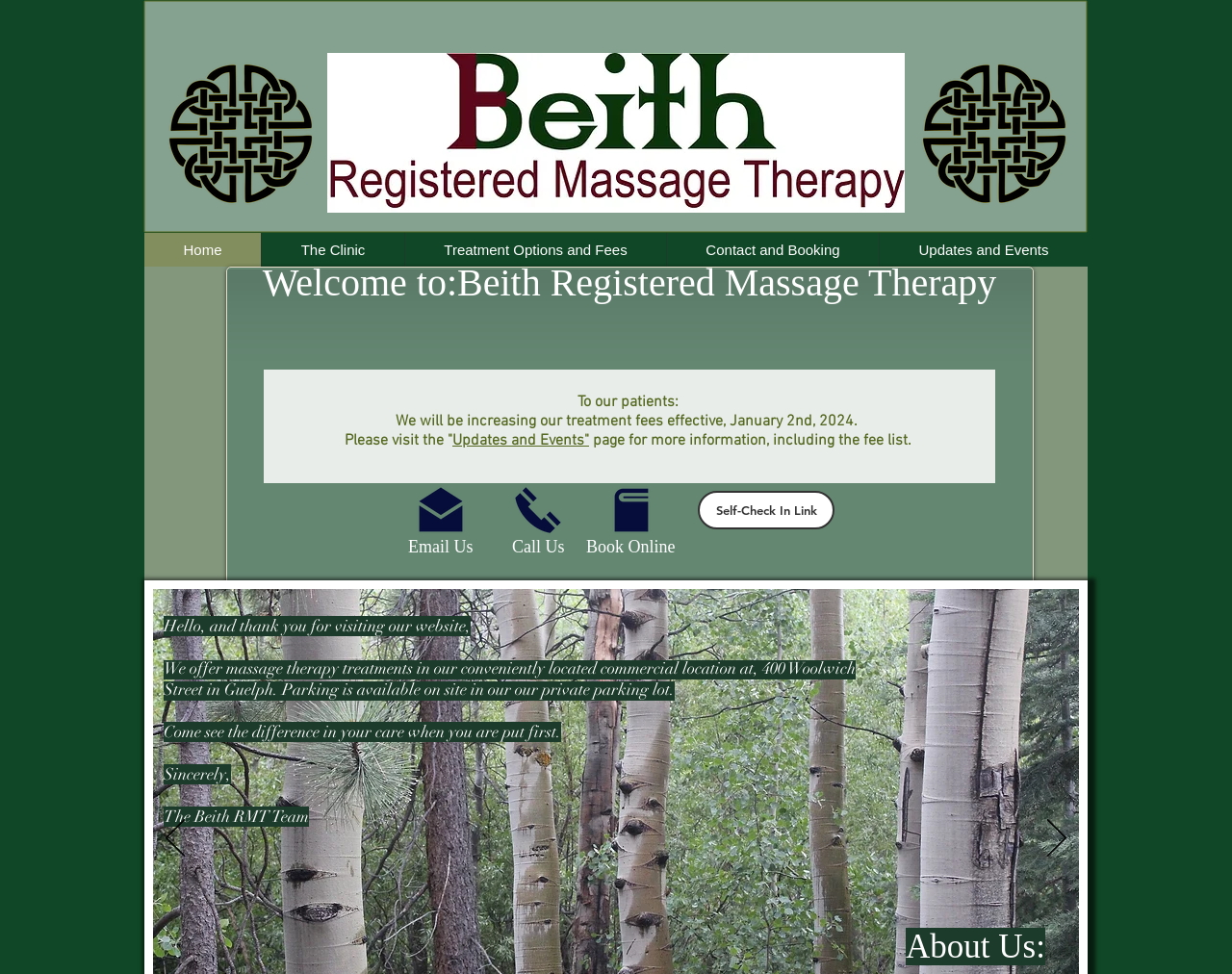Determine the bounding box coordinates for the region that must be clicked to execute the following instruction: "Click the Next button".

[0.85, 0.841, 0.866, 0.882]